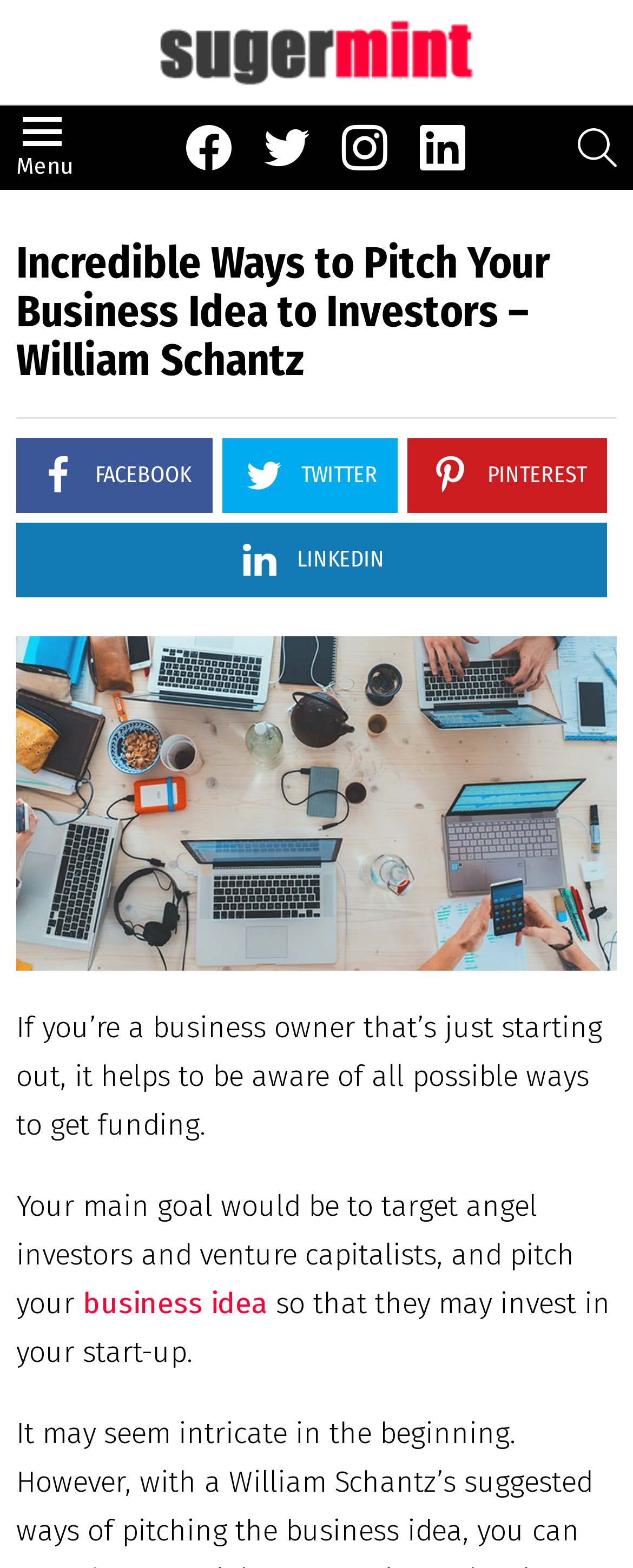What is the purpose of pitching a business idea?
With the help of the image, please provide a detailed response to the question.

The purpose of pitching a business idea is to get funding from angel investors and venture capitalists, as stated in the webpage content.